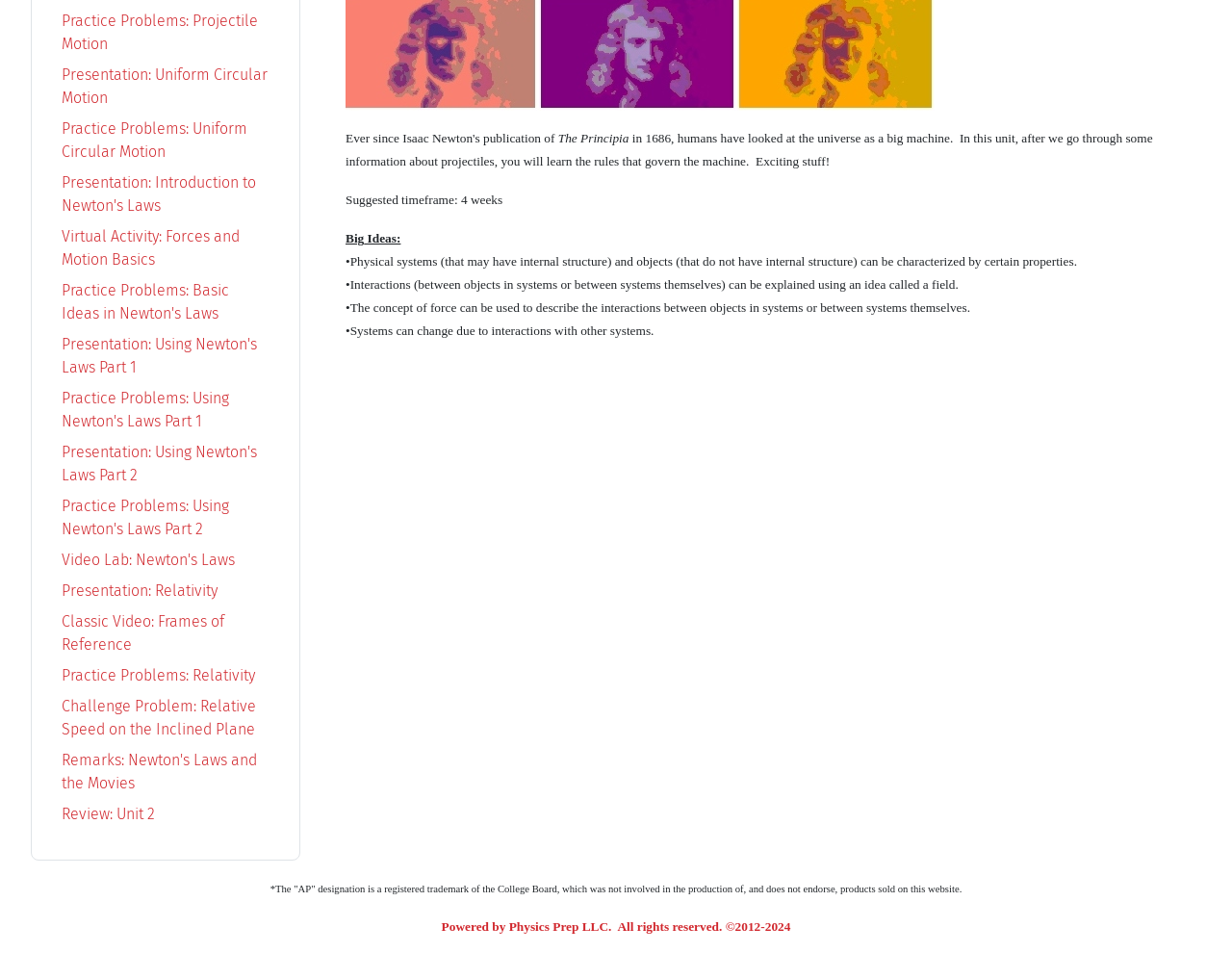Bounding box coordinates are to be given in the format (top-left x, top-left y, bottom-right x, bottom-right y). All values must be floating point numbers between 0 and 1. Provide the bounding box coordinate for the UI element described as: Review: Unit 2

[0.05, 0.844, 0.126, 0.864]